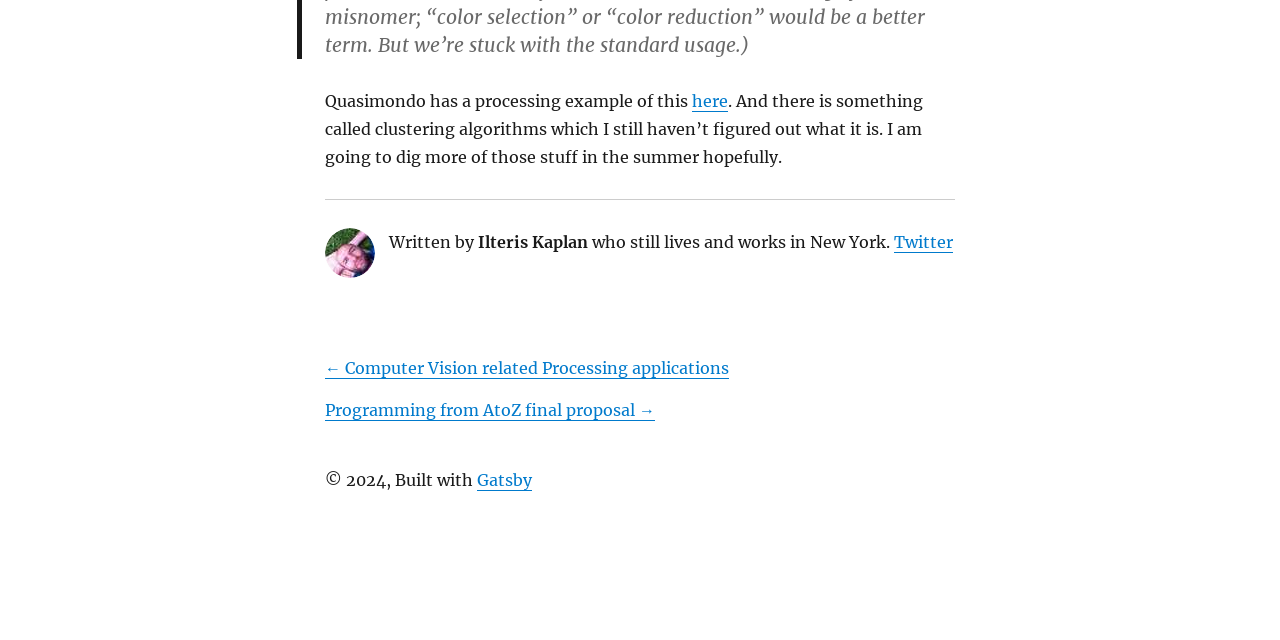Using the description: "Twitter", identify the bounding box of the corresponding UI element in the screenshot.

[0.698, 0.363, 0.745, 0.394]